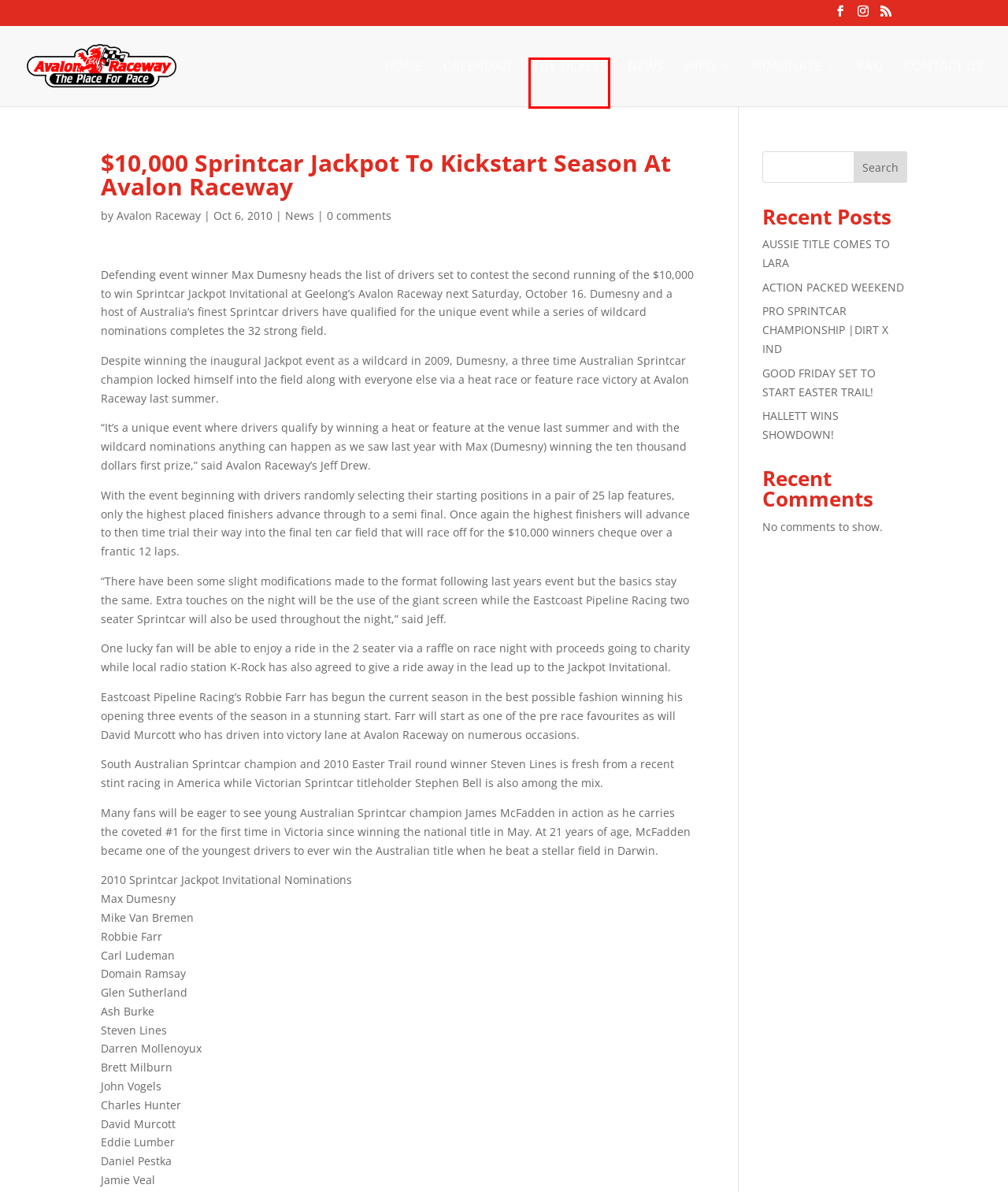Look at the screenshot of the webpage and find the element within the red bounding box. Choose the webpage description that best fits the new webpage that will appear after clicking the element. Here are the candidates:
A. FAQ | Avalon Raceway
B. Avalon Raceway | The Place for Pace
C. Venue Events
D. GOOD FRIDAY SET TO START EASTER TRAIL! | Avalon Raceway
E. News | Avalon Raceway
F. AUSSIE TITLE COMES TO LARA | Avalon Raceway
G. HALLETT WINS SHOWDOWN! | Avalon Raceway
H. Avalon Raceway | Avalon Raceway

C